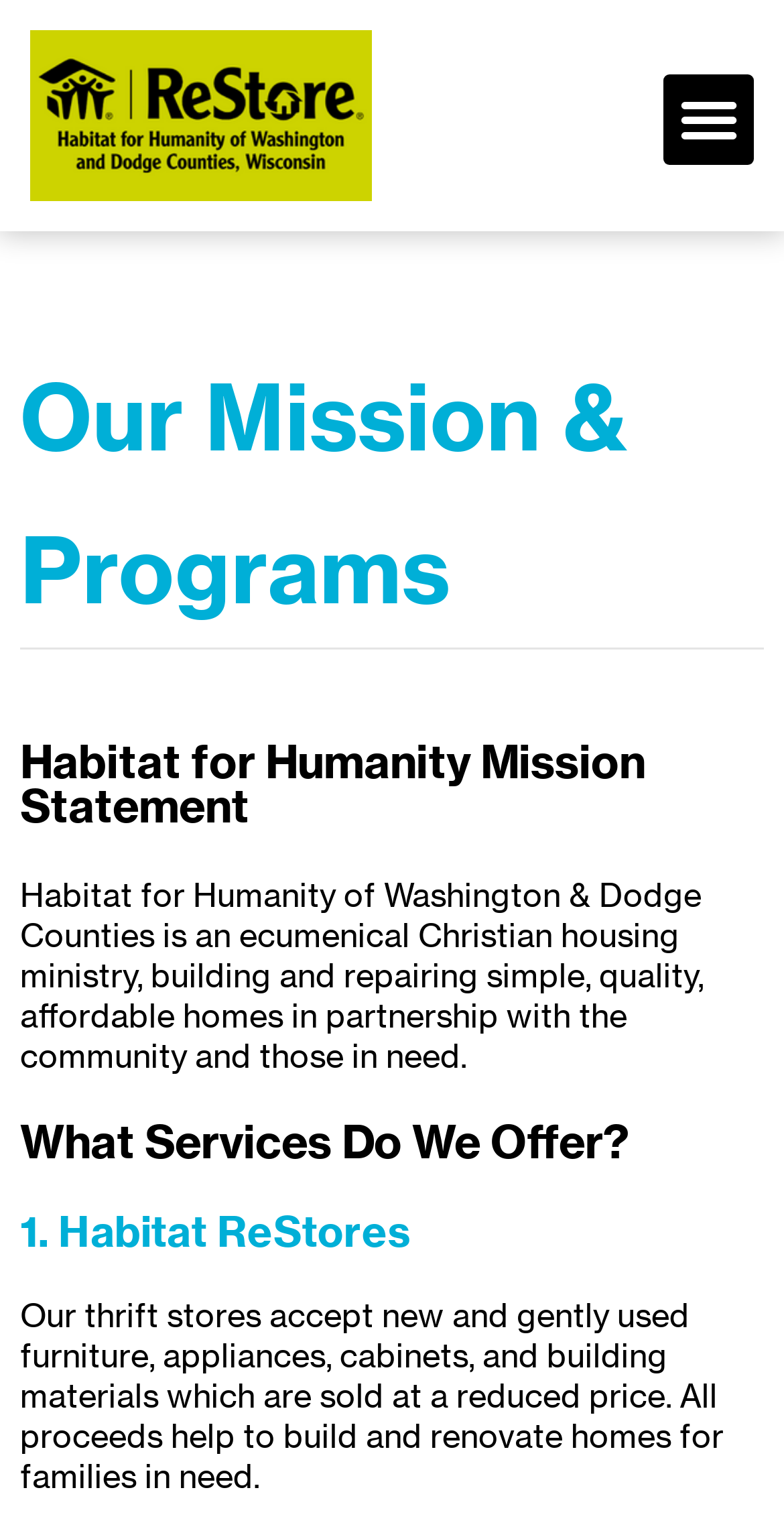Convey a detailed summary of the webpage, mentioning all key elements.

The webpage is about Habitat for Humanity of Washington and Dodge Counties, WI. At the top left, there is a link. To the right of it, a menu toggle button is located. Below these elements, a large heading "Our Mission & Programs" spans across the page. Underneath this heading, a subheading "Habitat for Humanity Mission Statement" is positioned. 

Following the subheading, a paragraph of text explains that Habitat for Humanity of Washington & Dodge Counties is an ecumenical Christian housing ministry, building and repairing simple, quality, affordable homes in partnership with the community and those in need. 

Below this paragraph, another heading "What Services Do We Offer?" is placed. Under this heading, a subheading "1. Habitat ReStores" is located. A descriptive text about Habitat ReStores is positioned below, explaining that the thrift stores accept new and gently used furniture, appliances, cabinets, and building materials, which are sold at a reduced price to help build and renovate homes for families in need.